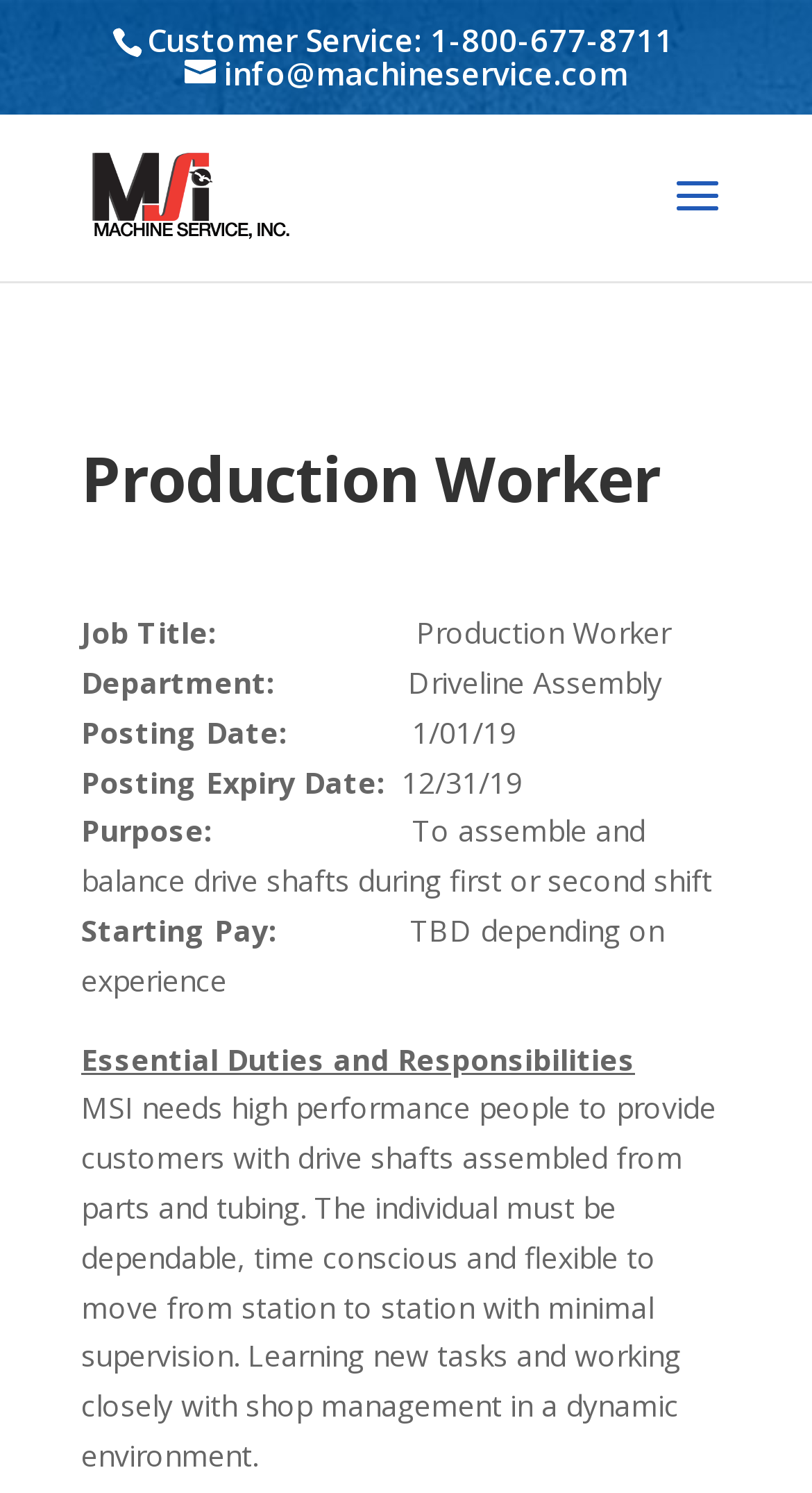What is the purpose of the production worker?
Give a detailed response to the question by analyzing the screenshot.

The purpose is found in the static text element that describes the purpose, which reads 'To assemble and balance drive shafts during first or second shift'.